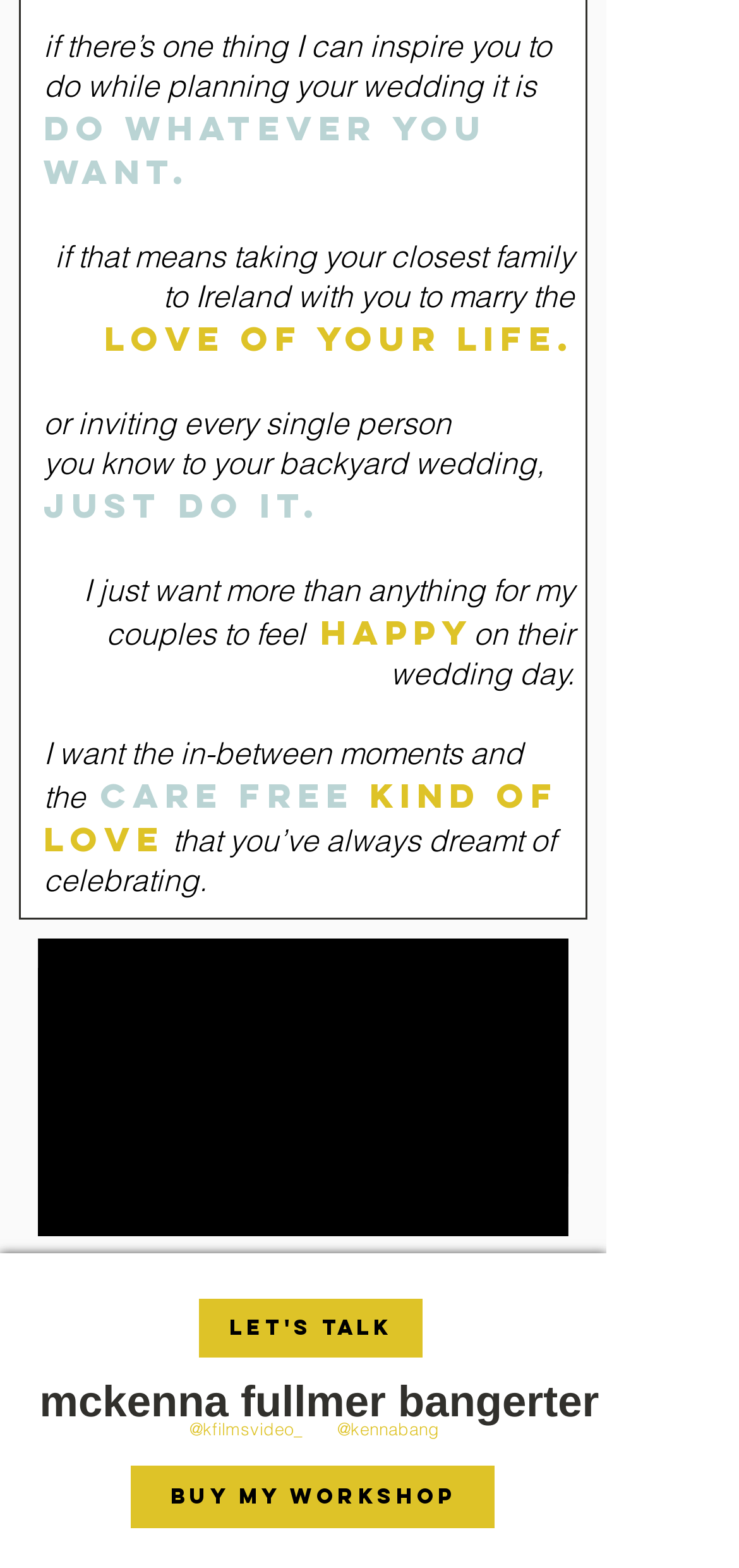Locate the UI element described by aria-label="Mute" in the provided webpage screenshot. Return the bounding box coordinates in the format (top-left x, top-left y, bottom-right x, bottom-right y), ensuring all values are between 0 and 1.

[0.638, 0.735, 0.769, 0.788]